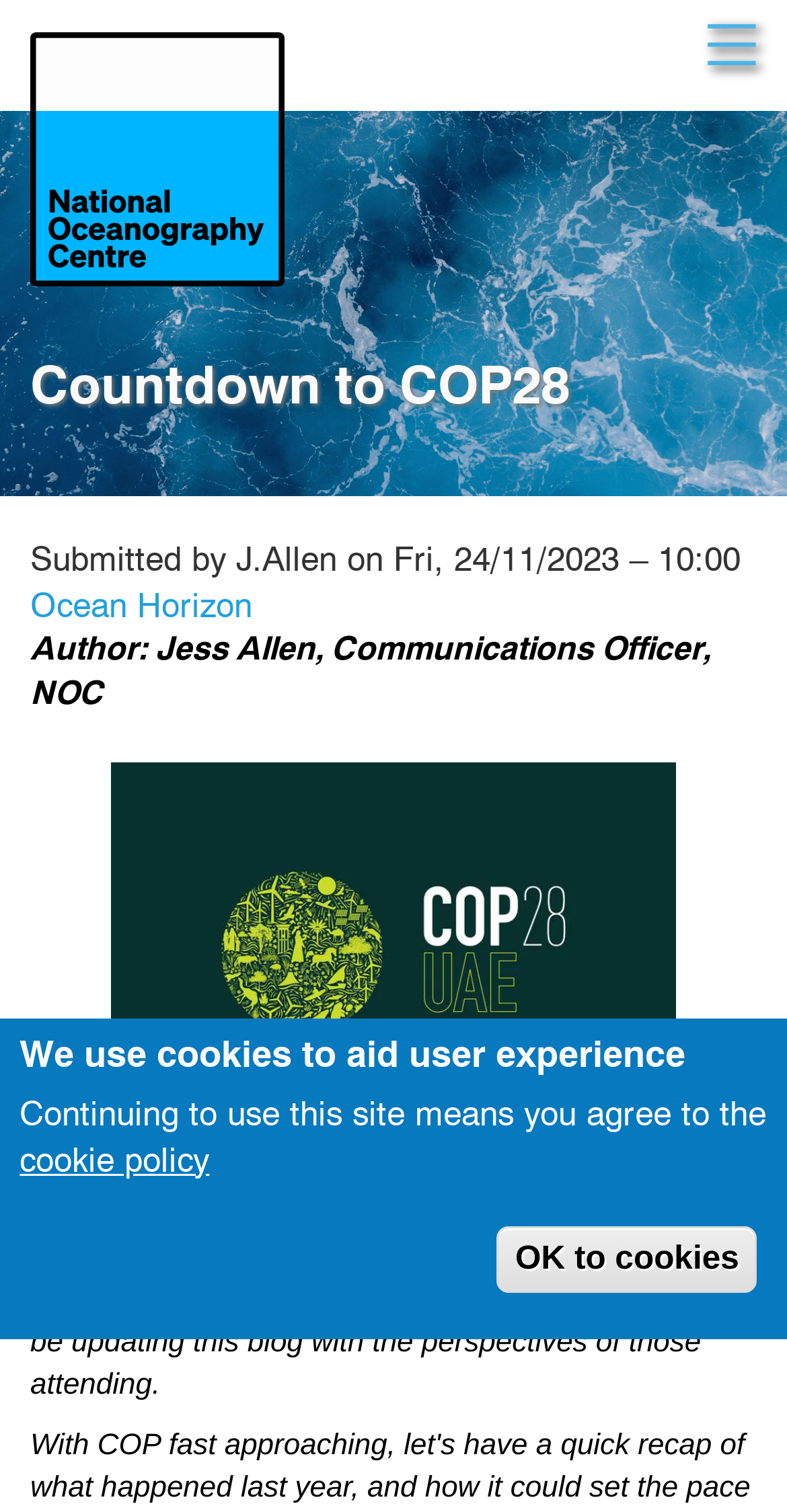Give the bounding box coordinates for this UI element: "Open or Close Menu". The coordinates should be four float numbers between 0 and 1, arranged as [left, top, right, bottom].

[0.872, 0.007, 0.987, 0.063]